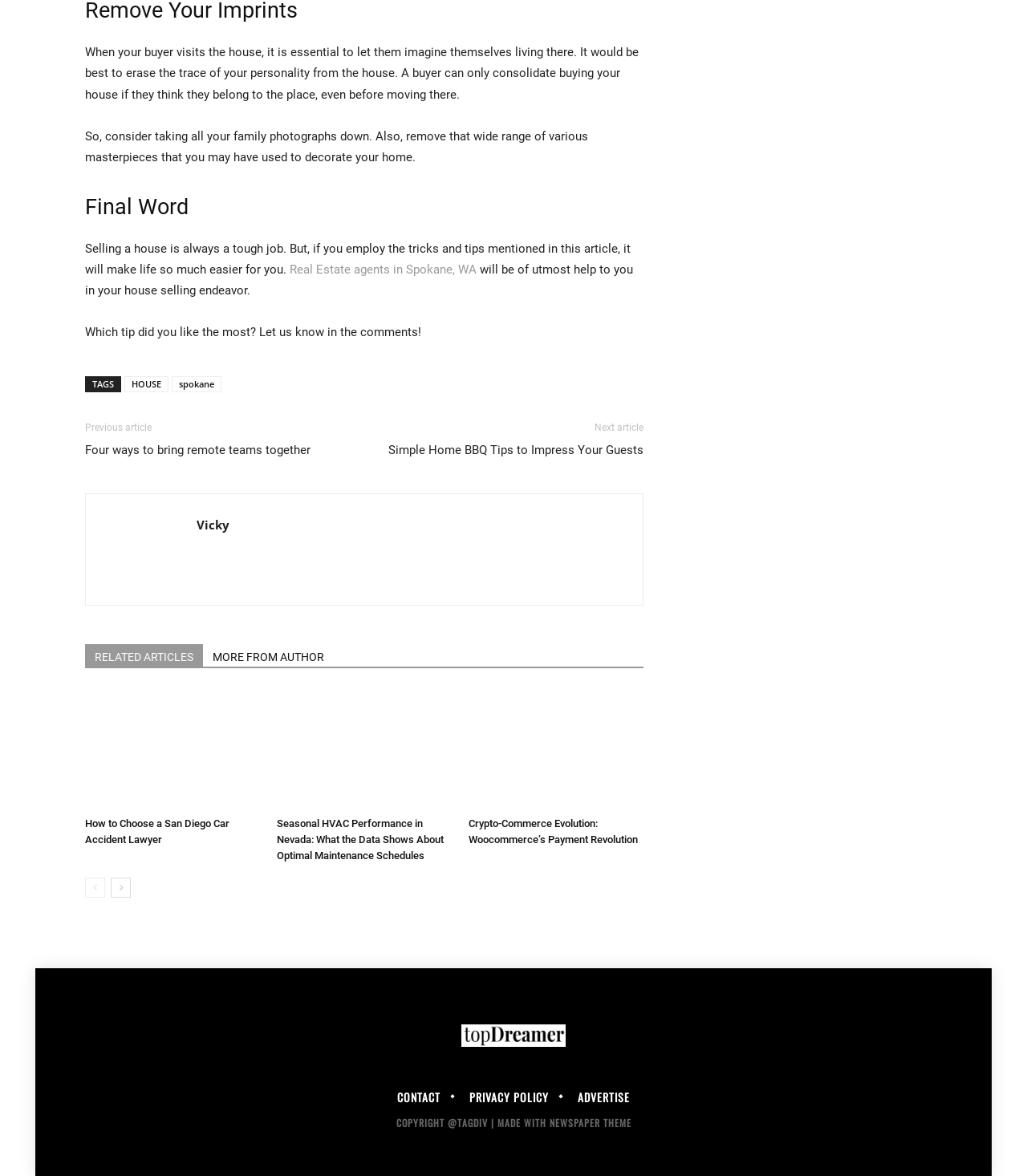What is the main topic of the article?
Examine the image and give a concise answer in one word or a short phrase.

Selling a house